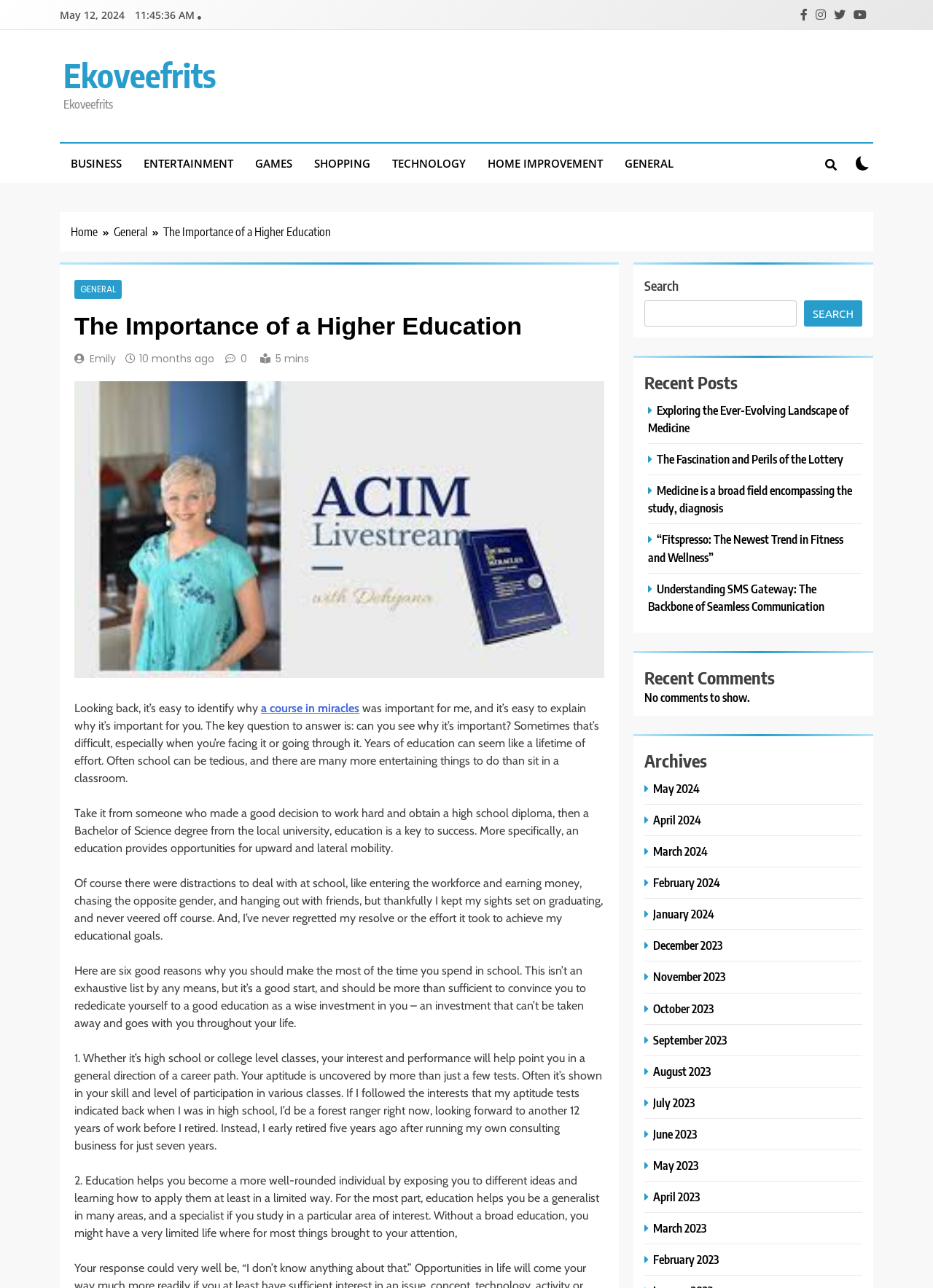Extract the main title from the webpage and generate its text.

The Importance of a Higher Education